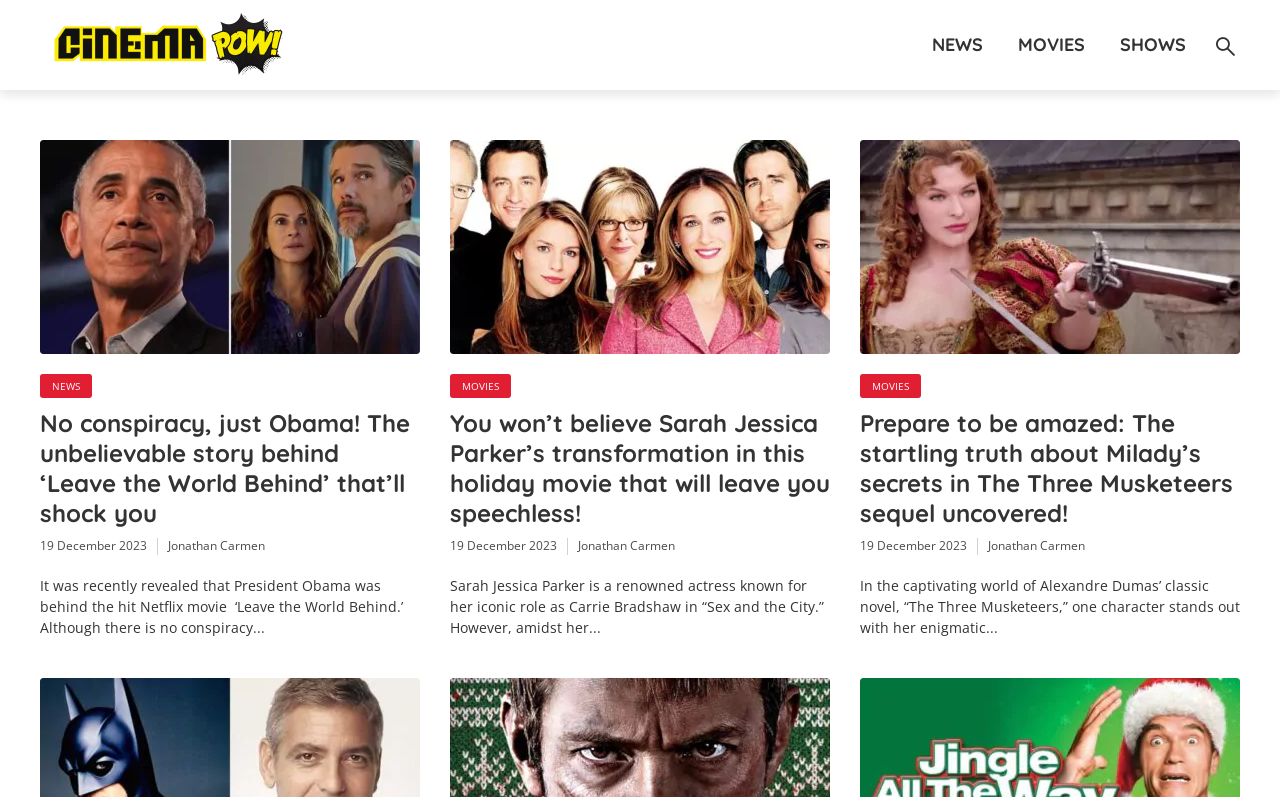Provide the bounding box coordinates for the area that should be clicked to complete the instruction: "Click on the link to read more about Leave the World Behind".

[0.031, 0.176, 0.328, 0.444]